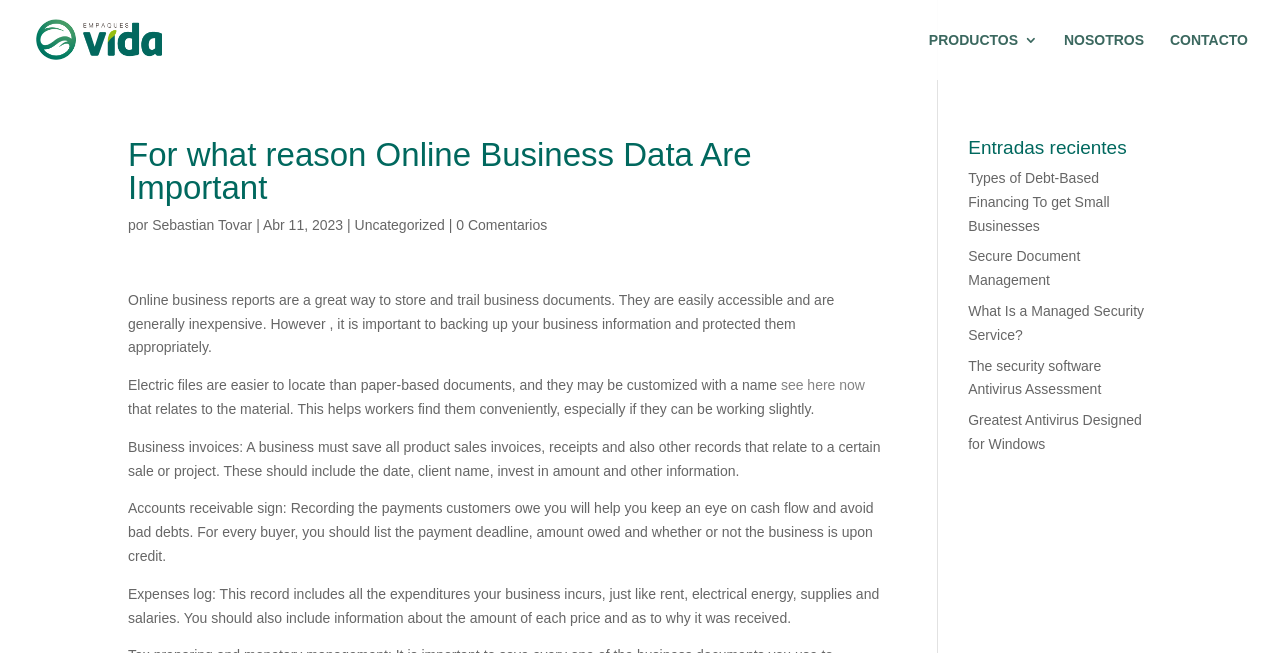Determine the bounding box coordinates of the UI element described by: "Secure Document Management".

[0.756, 0.38, 0.844, 0.441]